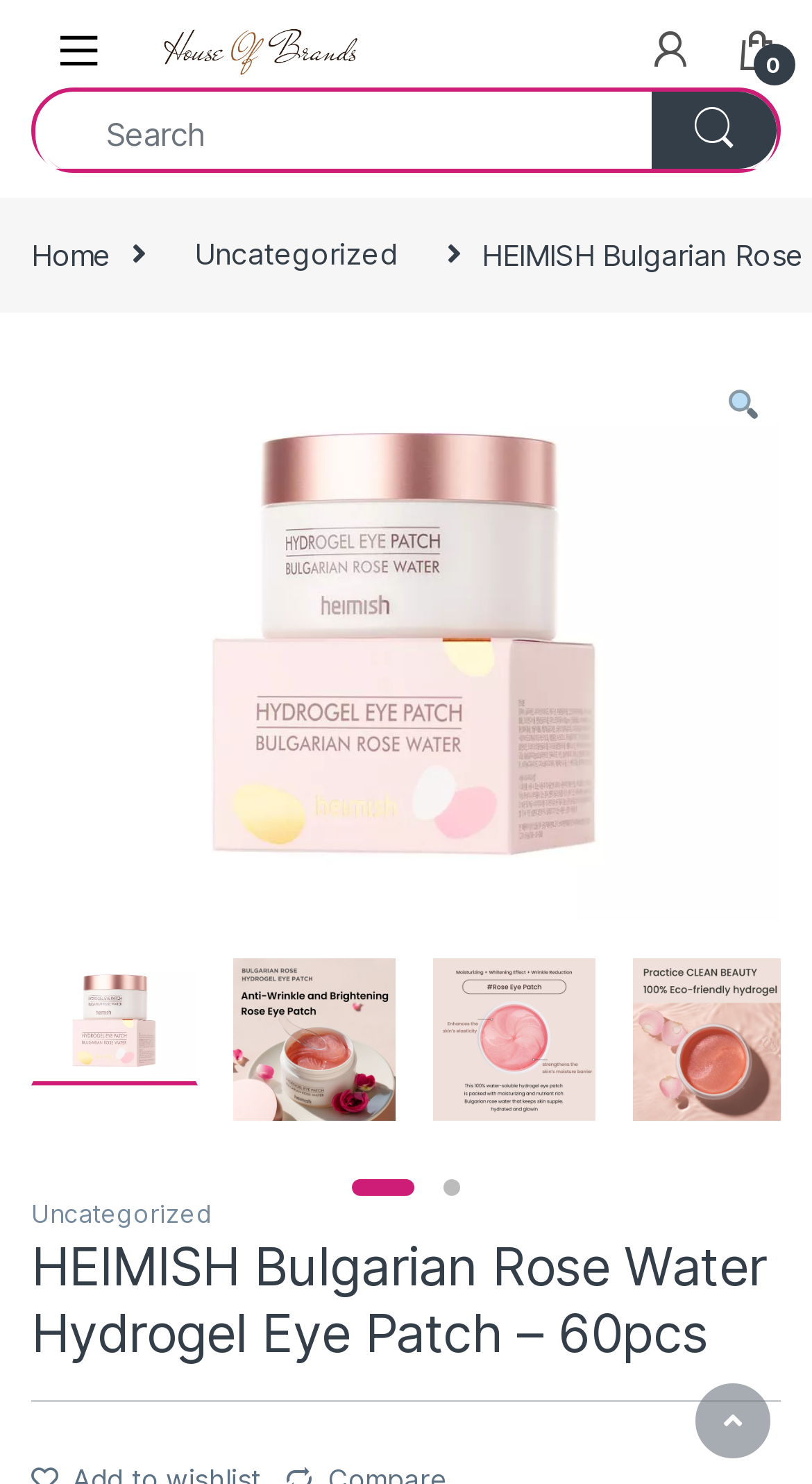Could you provide the bounding box coordinates for the portion of the screen to click to complete this instruction: "View product details"?

[0.038, 0.831, 0.962, 0.92]